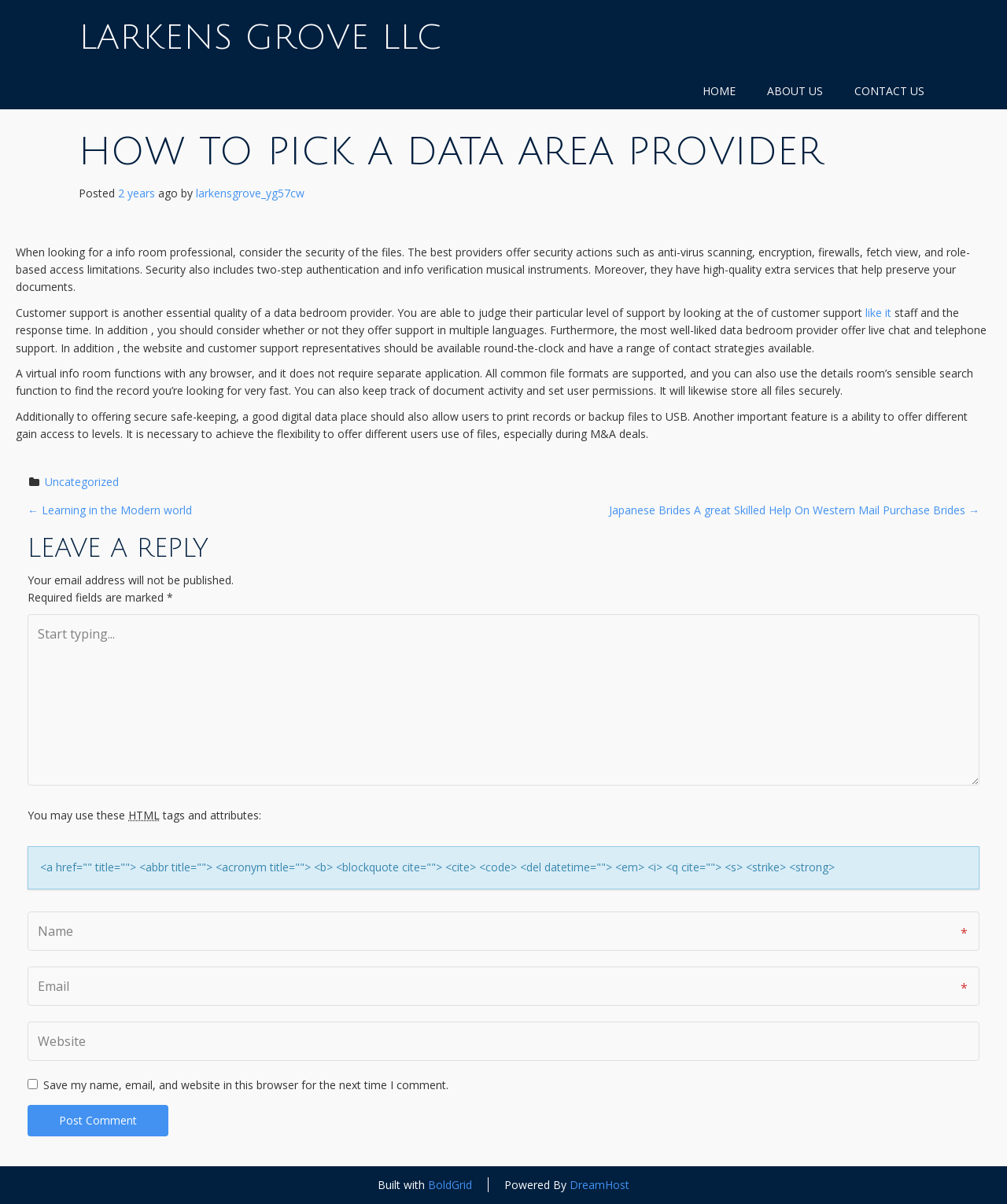Find the bounding box coordinates for the area you need to click to carry out the instruction: "Click the 'HOME' link". The coordinates should be four float numbers between 0 and 1, indicated as [left, top, right, bottom].

[0.682, 0.06, 0.746, 0.091]